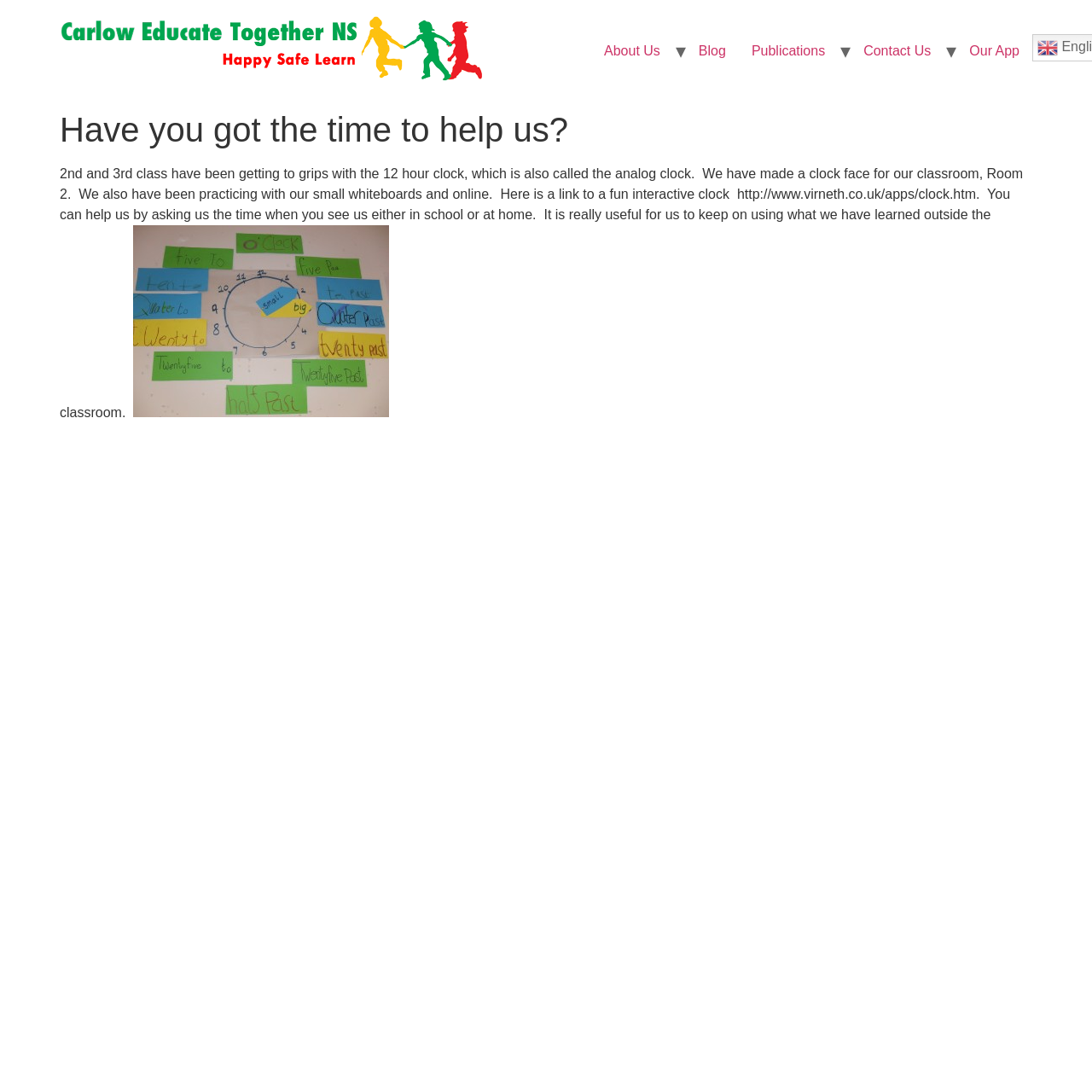Using the element description provided, determine the bounding box coordinates in the format (top-left x, top-left y, bottom-right x, bottom-right y). Ensure that all values are floating point numbers between 0 and 1. Element description: Our App

[0.876, 0.031, 0.945, 0.062]